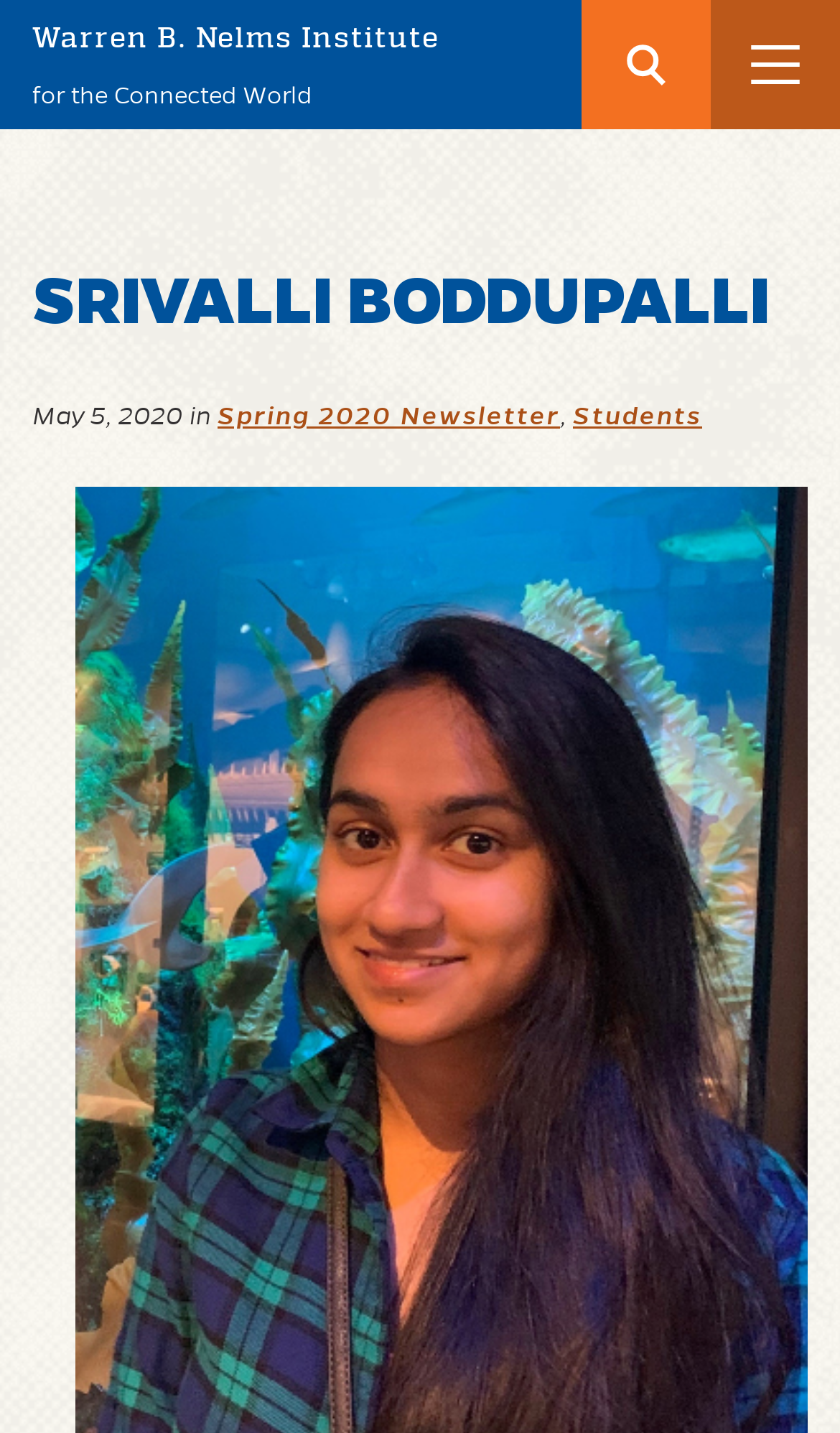Give a concise answer using one word or a phrase to the following question:
What is the name of the institute?

Warren B. Nelms Institute